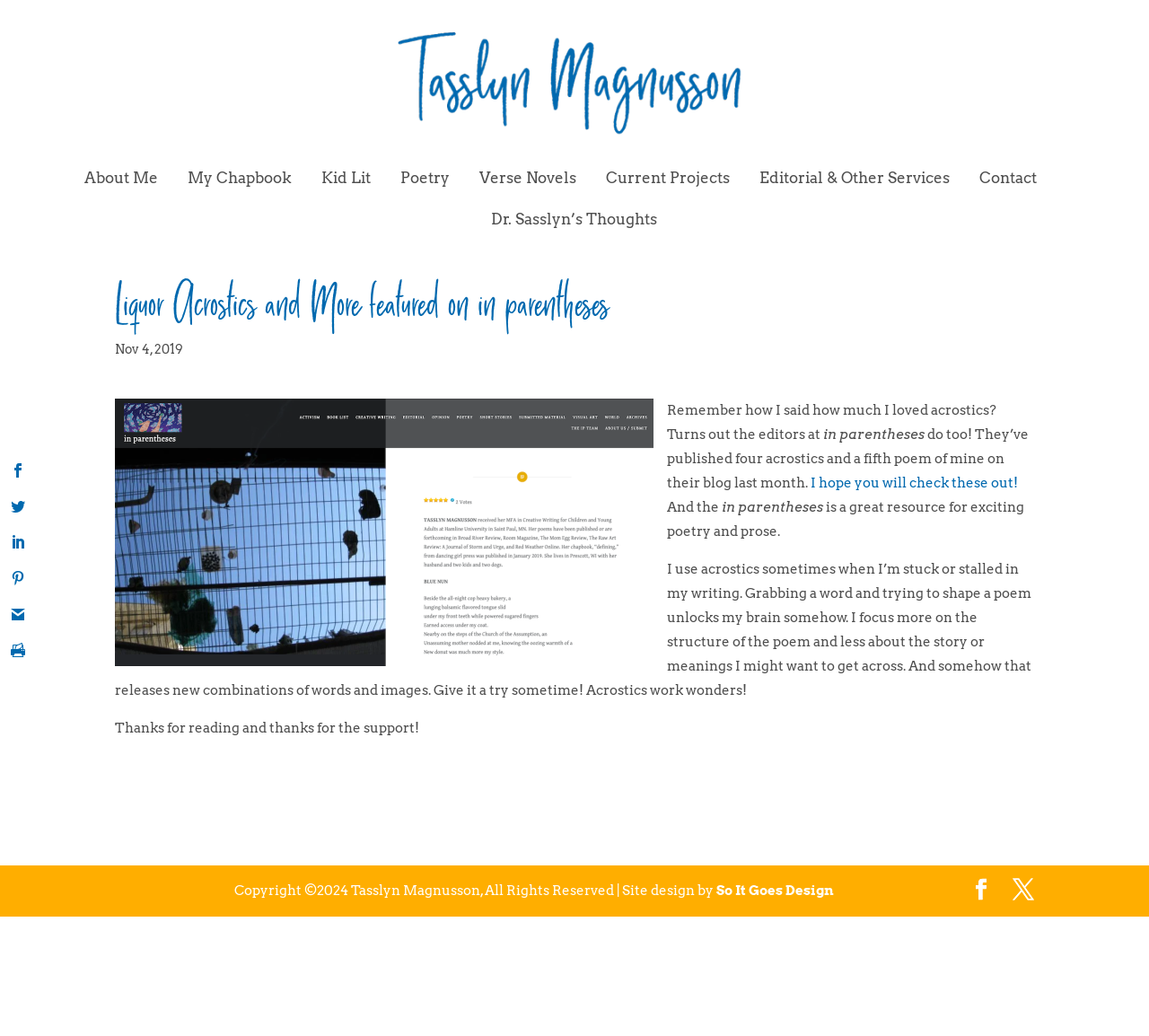Extract the main headline from the webpage and generate its text.

Liquor Acrostics and More featured on in parentheses